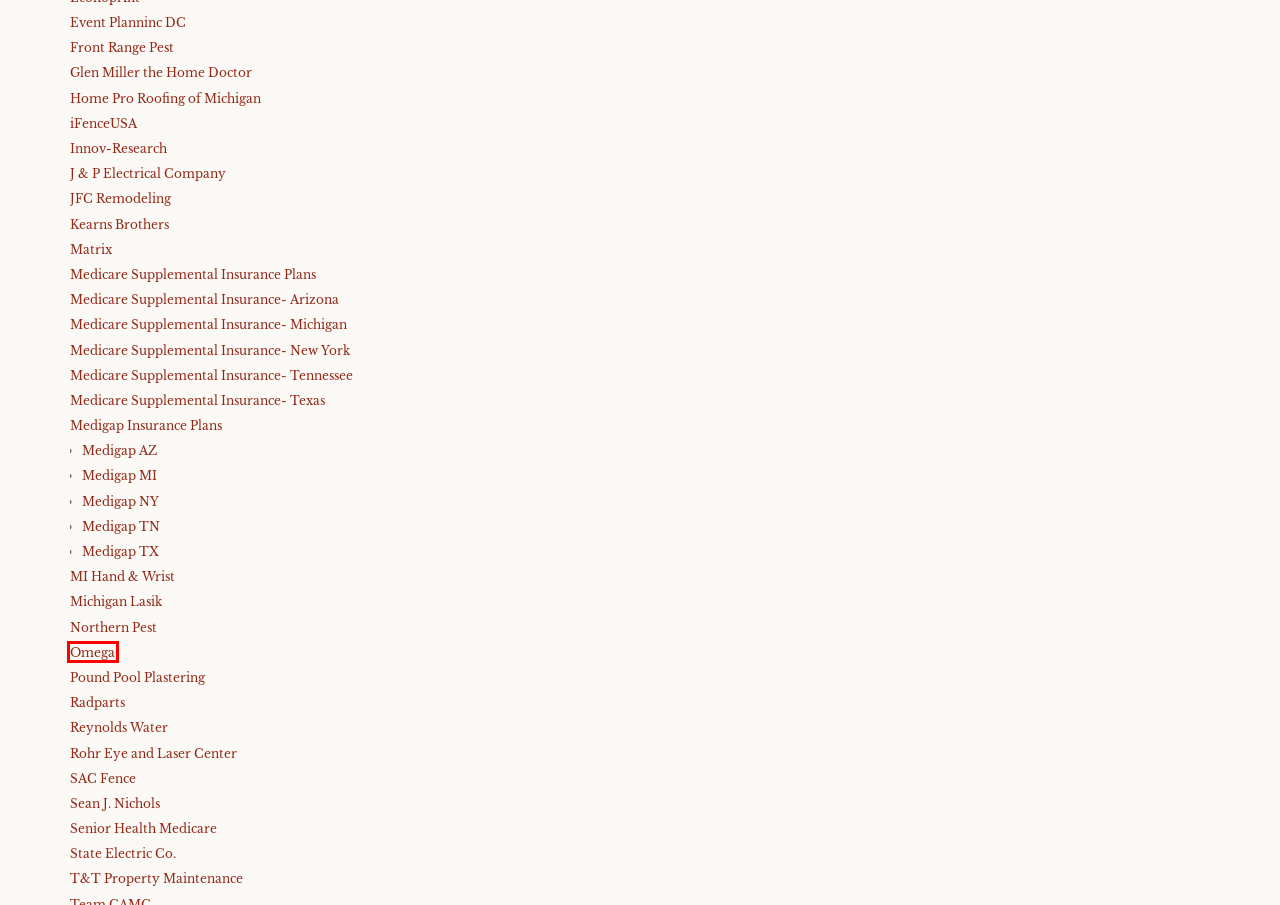Look at the screenshot of the webpage and find the element within the red bounding box. Choose the webpage description that best fits the new webpage that will appear after clicking the element. Here are the candidates:
A. Home Pro Roofing of Michigan Archives - Business Babble
B. Omega Archives - Business Babble
C. Rohr Eye and Laser Center Archives - Business Babble
D. Medigap AZ Archives - Business Babble
E. State Electric Co. Archives - Business Babble
F. MI Hand & Wrist Archives - Business Babble
G. Kearns Brothers Archives - Business Babble
H. iFenceUSA Archives - Business Babble

B